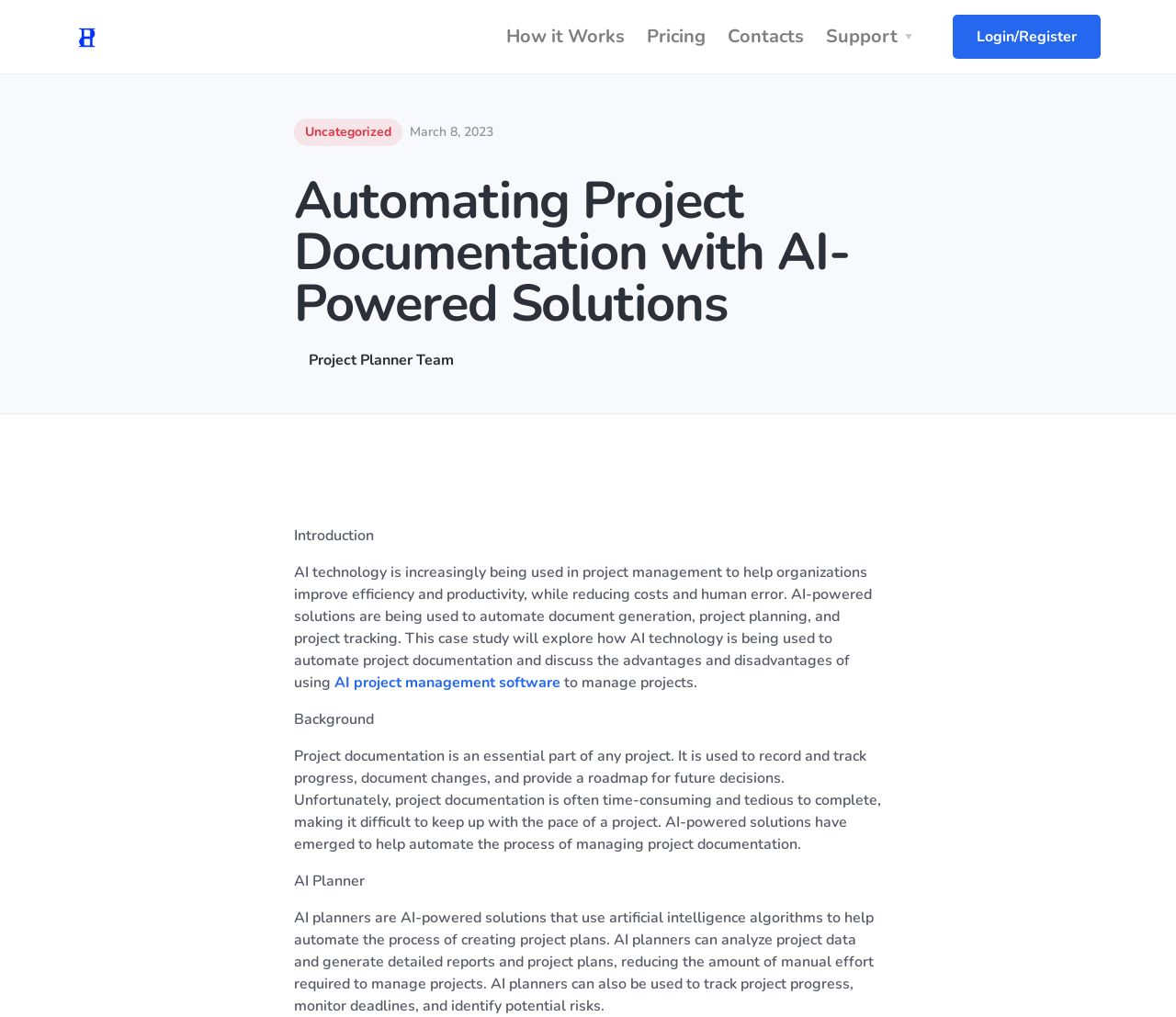Identify the bounding box coordinates of the clickable section necessary to follow the following instruction: "View pricing". The coordinates should be presented as four float numbers from 0 to 1, i.e., [left, top, right, bottom].

[0.541, 0.015, 0.609, 0.057]